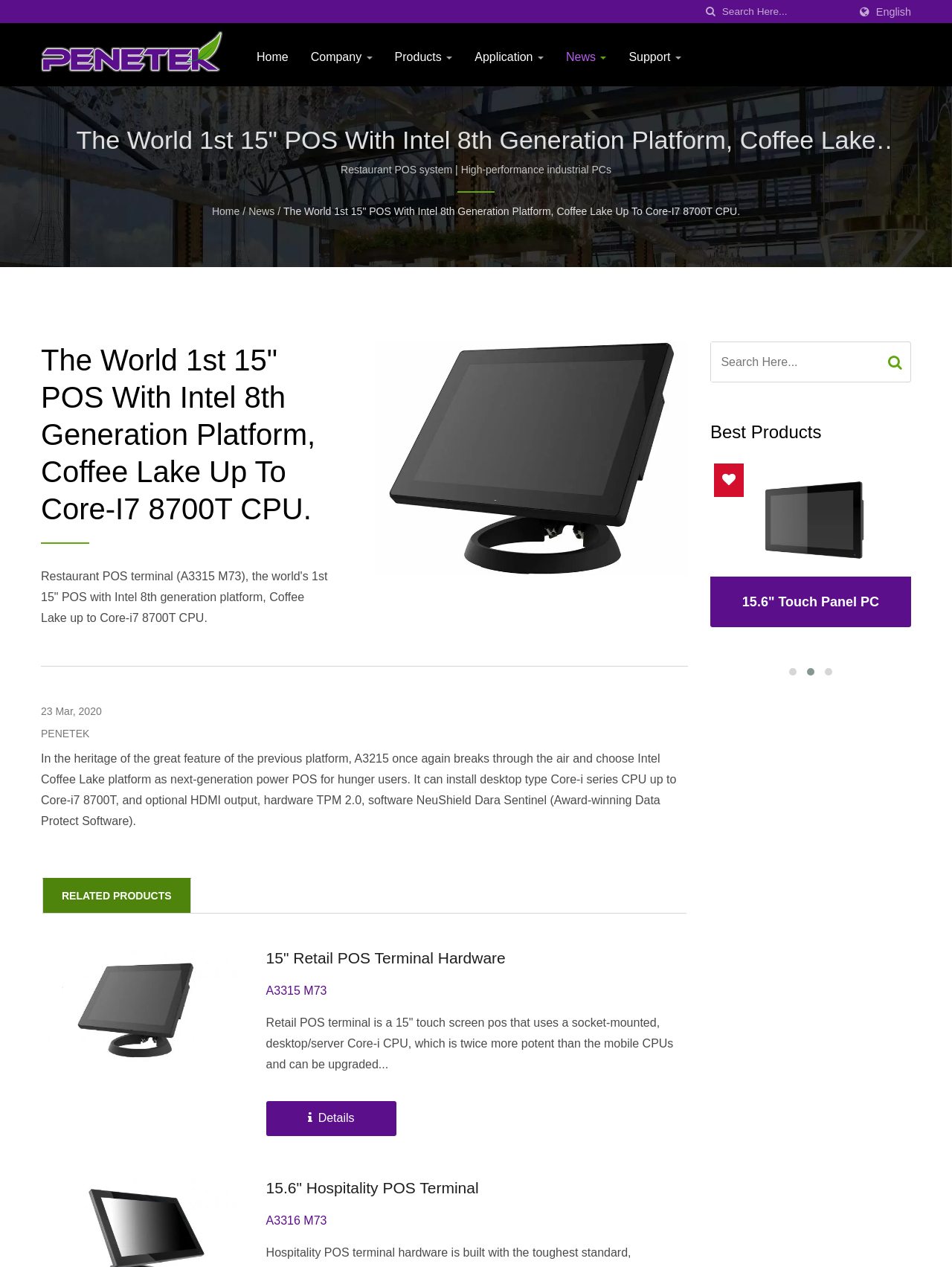Please provide a comprehensive response to the question based on the details in the image: What is the release date of the news article?

I found the release date by looking at the StaticText element with the text '23 Mar, 2020'.